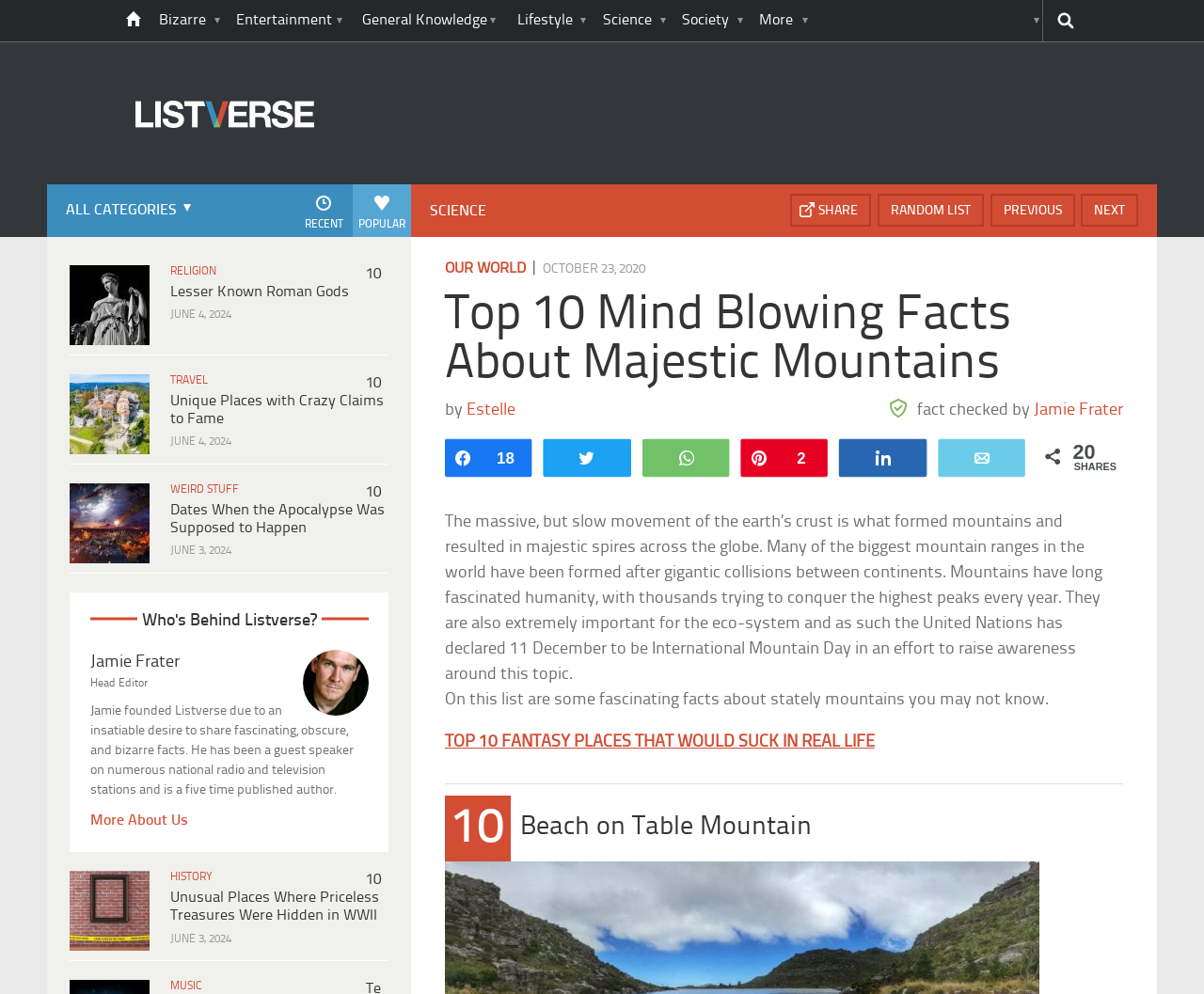What is the name of the author of the article 'Top 10 Mind Blowing Facts About Majestic Mountains'?
Observe the image and answer the question with a one-word or short phrase response.

Estelle